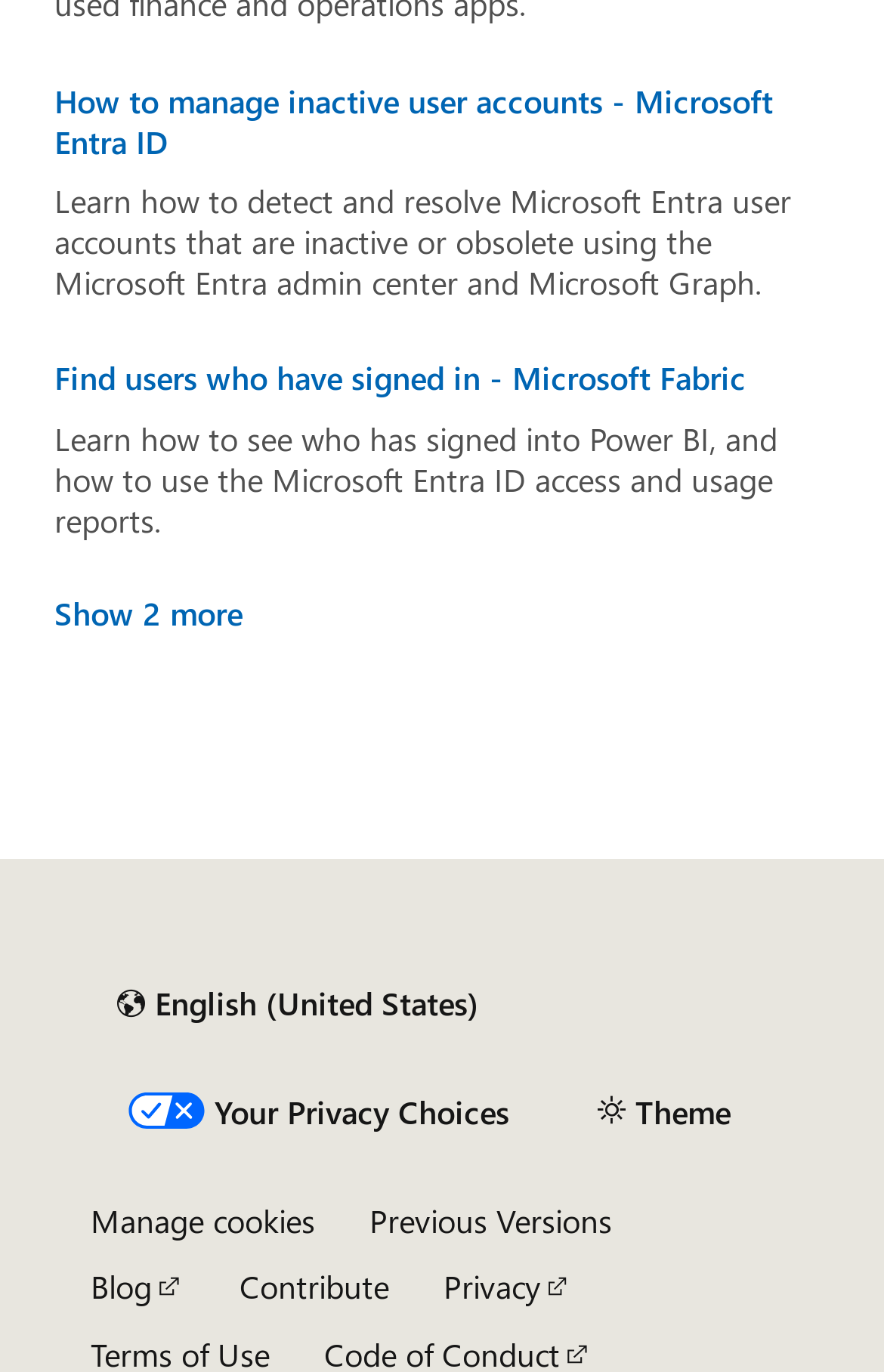How many links are in the right rail?
Could you answer the question with a detailed and thorough explanation?

I counted the number of links in the right rail section of the webpage, which are 'How to manage inactive user accounts - Microsoft Entra ID', 'Find users who have signed in - Microsoft Fabric', and two more links that can be shown by clicking the 'Show 2 more' button.